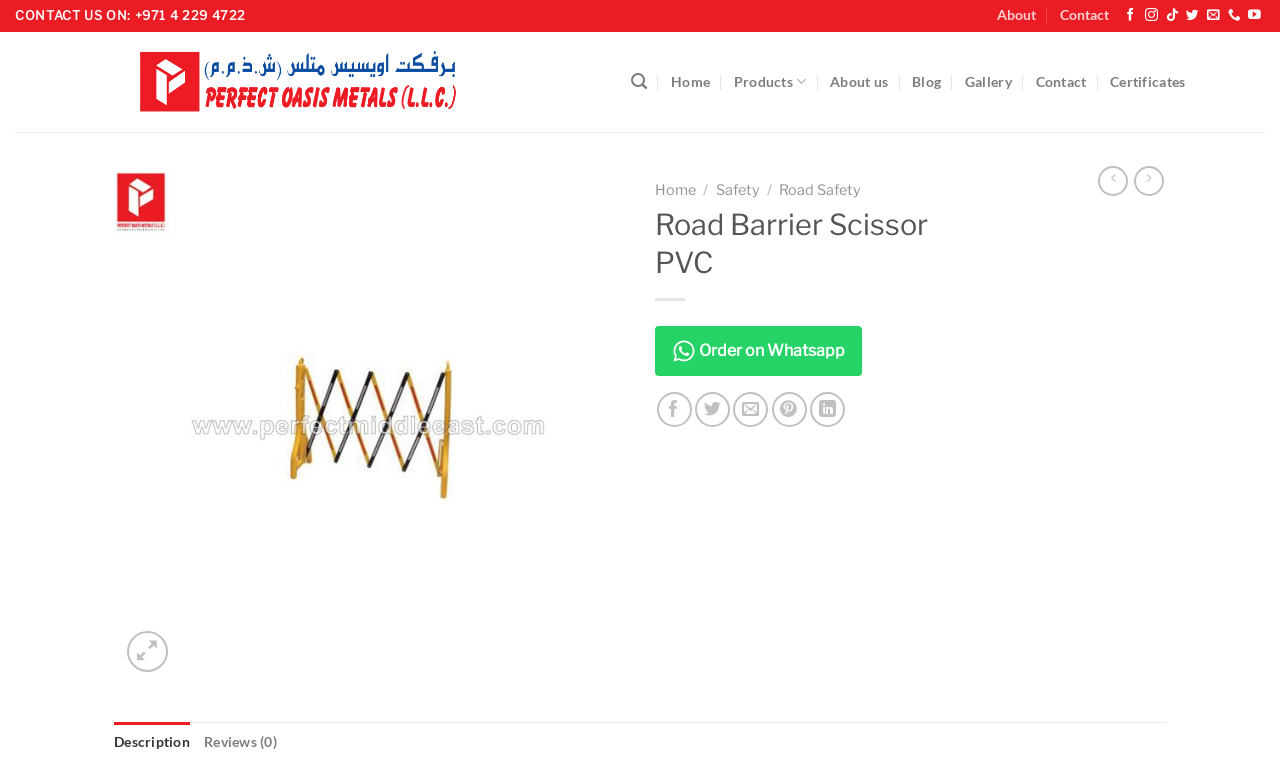How many sharing options are available?
Using the image, elaborate on the answer with as much detail as possible.

There are 5 sharing options available, which are Share on Facebook, Share on Twitter, Email to a Friend, Pin on Pinterest, and Share on LinkedIn, as indicated by the link elements with the text 'Share on [platform name]' or 'Email to a Friend'.